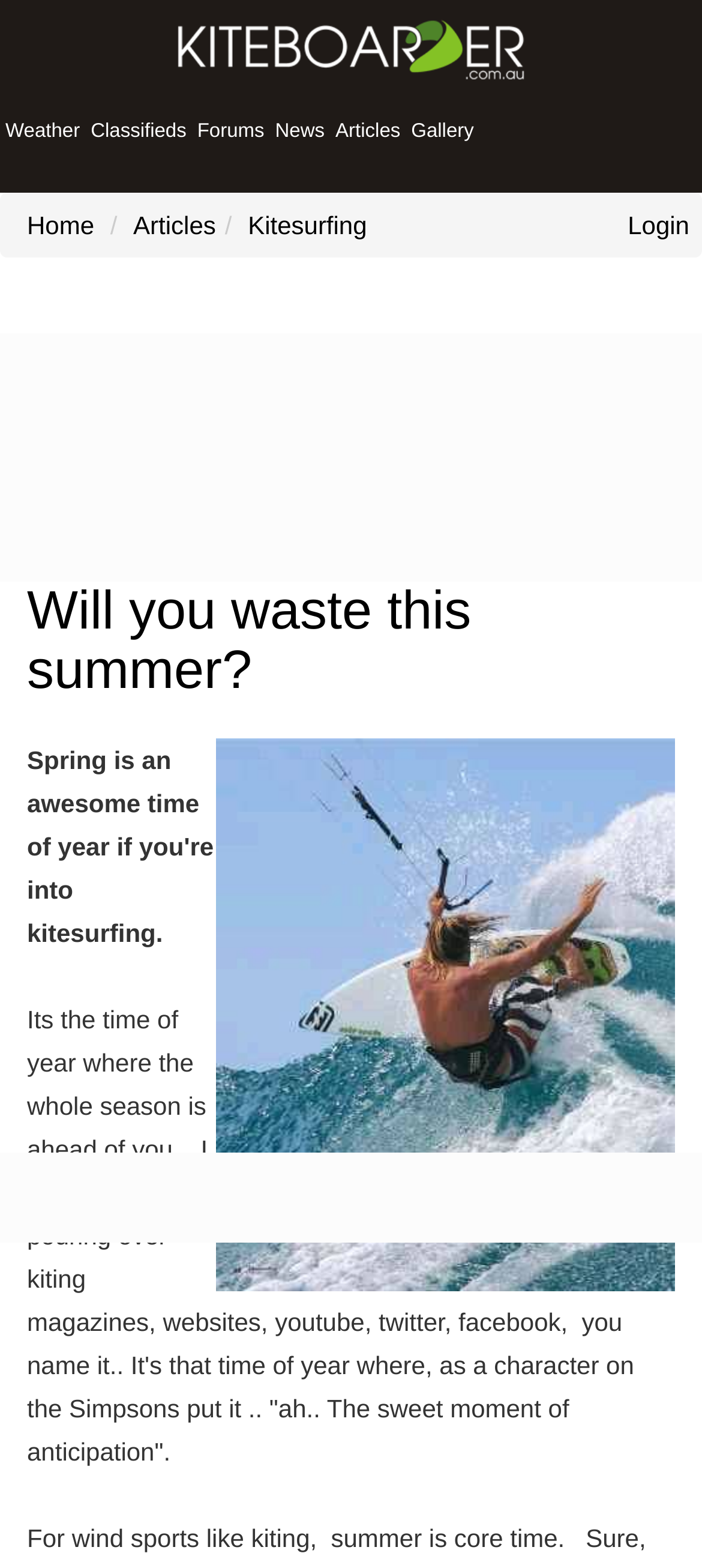What is the principal heading displayed on the webpage?

Will you waste this summer?